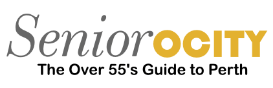Please use the details from the image to answer the following question comprehensively:
What is the color of the emphasized part of the logo?

The color of the emphasized part of the logo is obtained by analyzing the description of the logo, which states that 'OCITY' is emphasized in a vibrant yellow color, conveying a sense of community and energy.